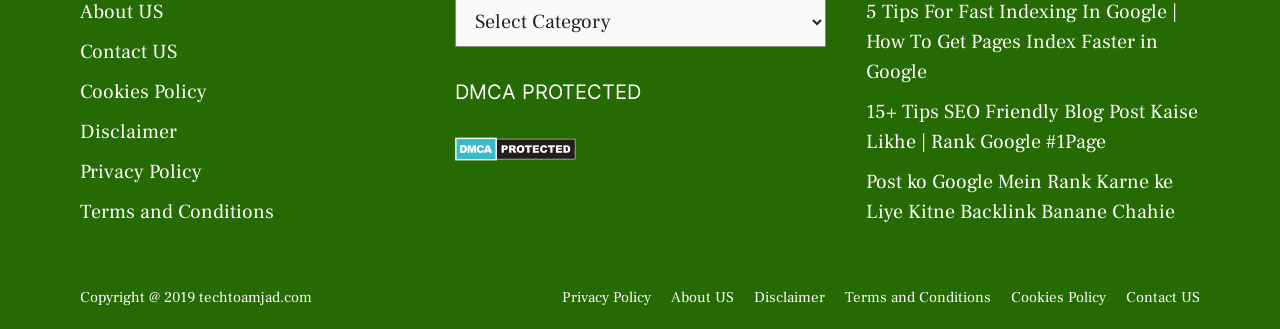Based on the element description: "Terms and Conditions", identify the bounding box coordinates for this UI element. The coordinates must be four float numbers between 0 and 1, listed as [left, top, right, bottom].

[0.062, 0.604, 0.214, 0.683]